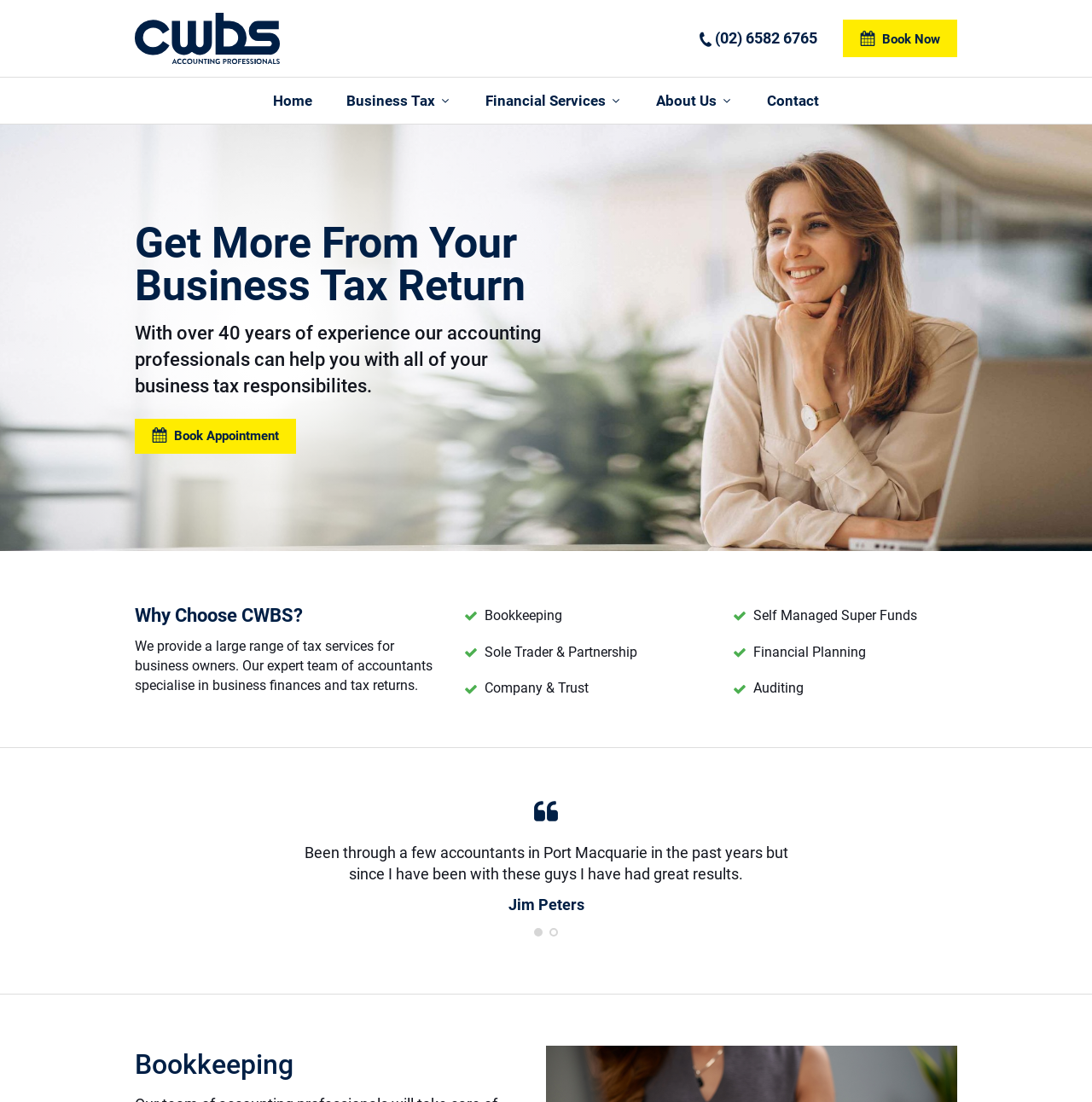Please determine the bounding box coordinates of the area that needs to be clicked to complete this task: 'Book an appointment'. The coordinates must be four float numbers between 0 and 1, formatted as [left, top, right, bottom].

[0.123, 0.38, 0.271, 0.412]